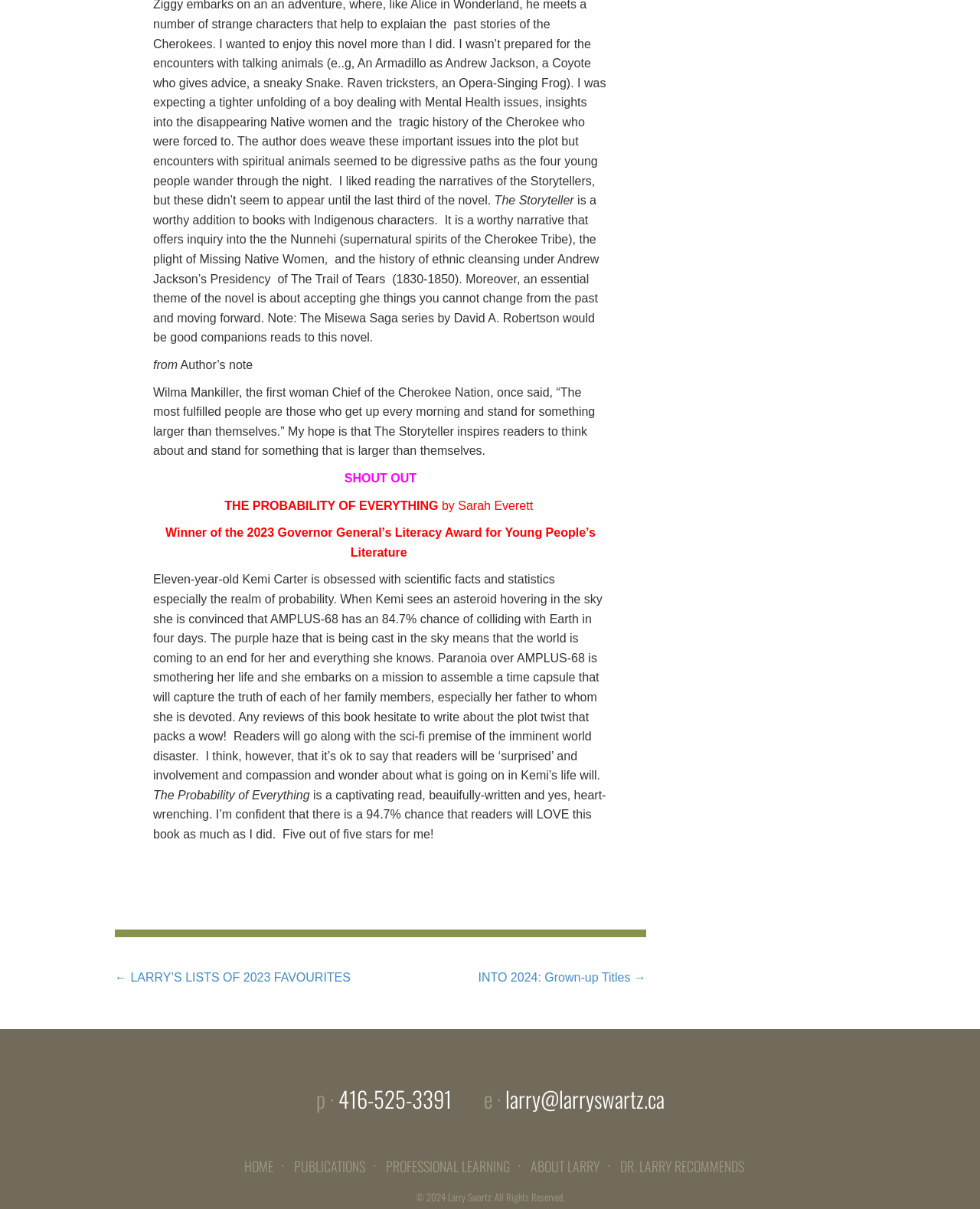What is the year of copyright of the website?
Based on the image, answer the question in a detailed manner.

The year of copyright of the website is 2024, which is mentioned in the StaticText element with the text '© 2024'.